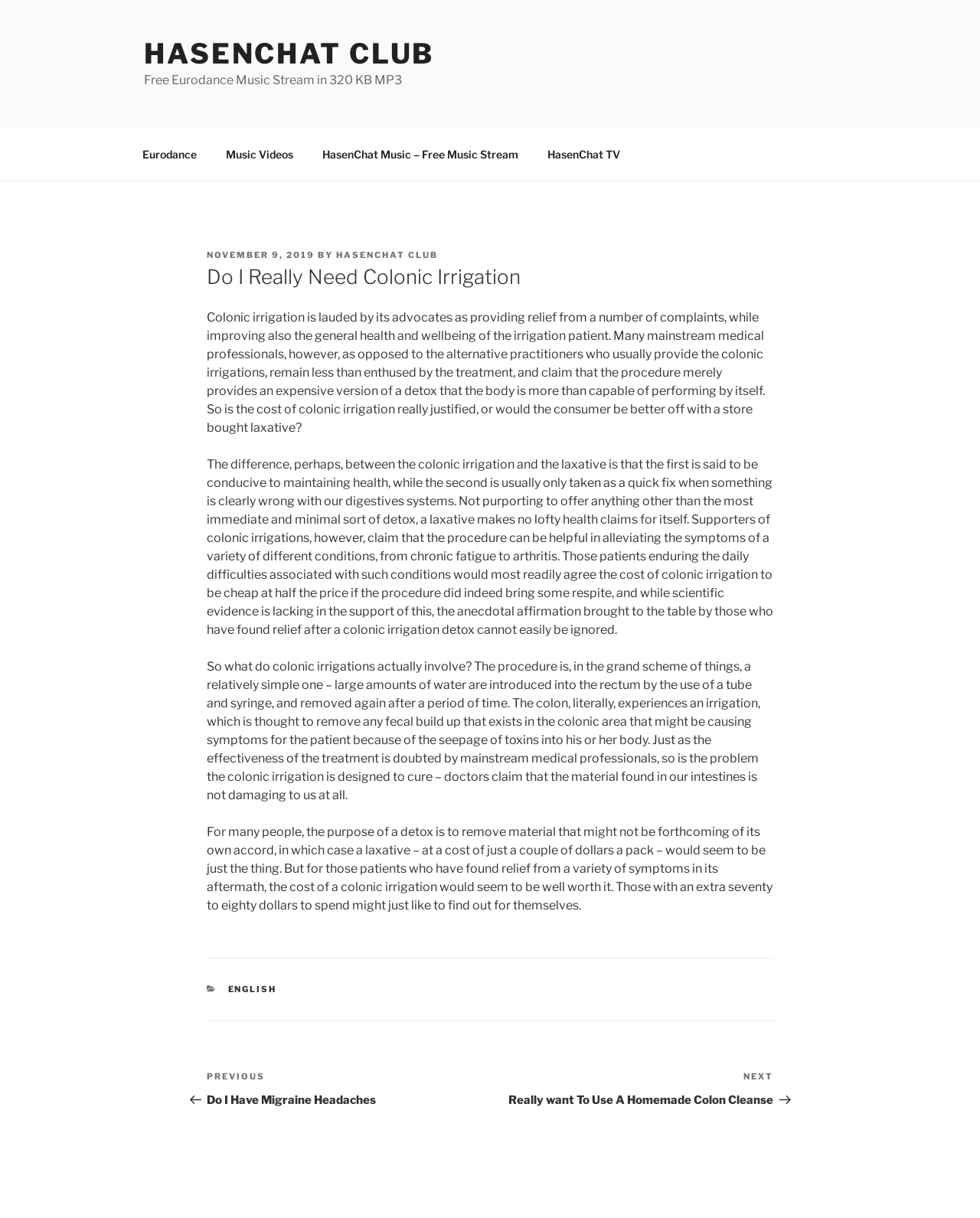Determine the primary headline of the webpage.

Do I Really Need Colonic Irrigation